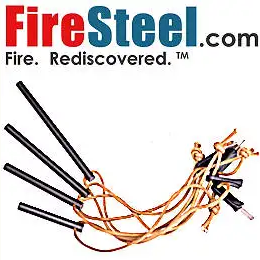Generate an elaborate caption that covers all aspects of the image.

The image features a set of fire-starting tools prominently displayed under the brand name "FireSteel.com." The tools include several black firesteel rods, each attached to a cord. This innovative design emphasizes the importance of outdoor survival and fire-making skills, appealing to enthusiasts of camping, hiking, and emergency preparedness. The tagline "Fire. Rediscovered." suggests a return to basic, essential skills for igniting fire in a variety of situations. This product is likely aimed at individuals looking to enhance their outdoor experiences or prepare for unforeseen circumstances.